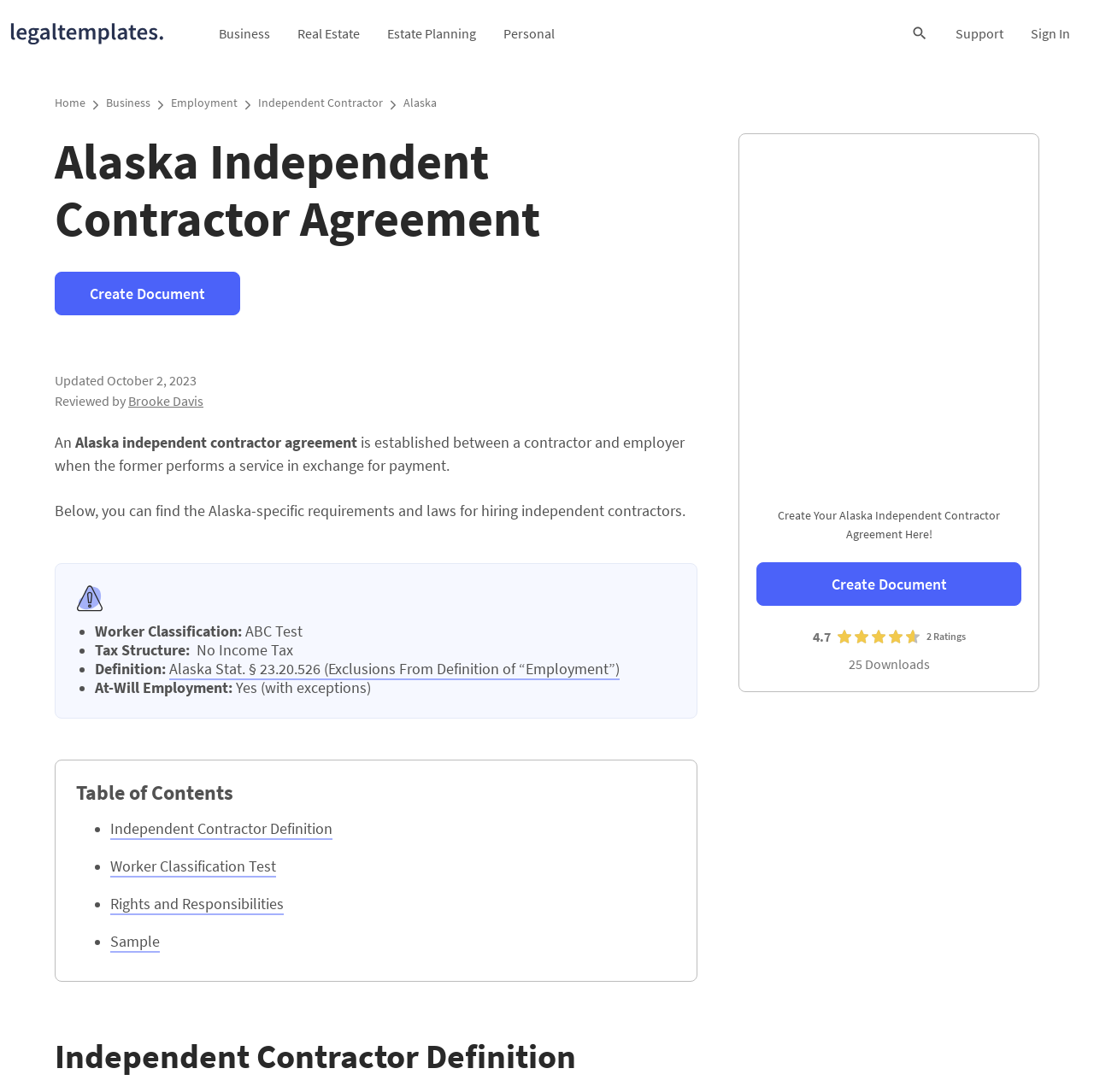Generate a comprehensive caption for the webpage you are viewing.

This webpage is about an Alaska independent contractor agreement, which outlines the terms for a business or individual performing a service in exchange for payment. At the top, there are two links to "Legal Templates" with an accompanying image. Below this, there is a navigation menu with links to various categories such as "Business", "Real Estate", and "Estate Planning". 

On the left side, there are links to "Home", "Business", "Employment", and "Independent Contractor". The main content of the page starts with a heading "Alaska Independent Contractor Agreement" followed by a button to "Create Document". Below this, there is a brief description of an Alaska independent contractor agreement, which is established between a contractor and employer when the former performs a service in exchange for payment. 

The page then outlines the Alaska-specific requirements and laws for hiring independent contractors, including worker classification, tax structure, definition, and at-will employment. This information is presented in a list format with bullet points. 

On the right side, there is a sidebar with a button to download an "Alaska Independent Contractor Agreement Sample" and a call-to-action to create a document. There is also a rating system with 4.7 stars and 2 ratings, as well as a download count of 25.